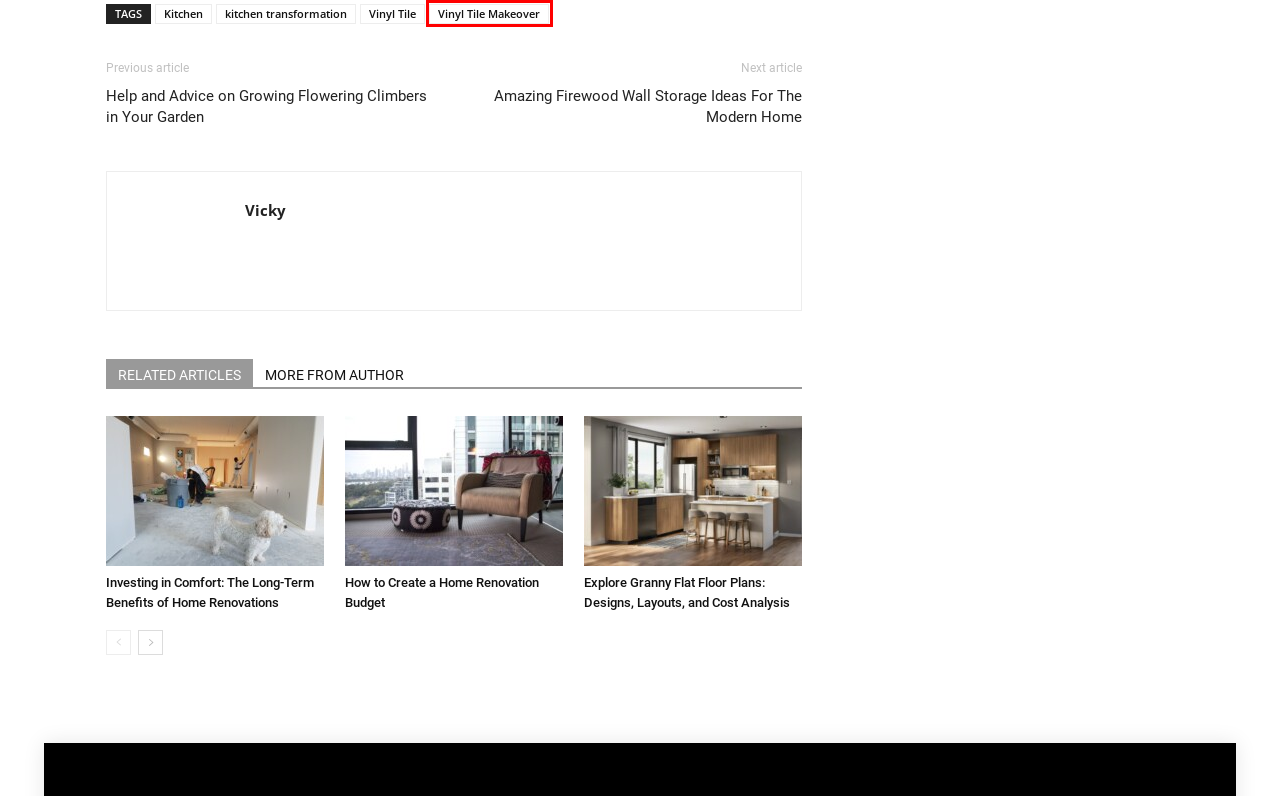Inspect the screenshot of a webpage with a red rectangle bounding box. Identify the webpage description that best corresponds to the new webpage after clicking the element inside the bounding box. Here are the candidates:
A. Amazing Firewood Wall Storage Ideas For The Modern Home - Top Dreamer
B. Explore Granny Flat Floor Plans: Designs, Layouts, and Cost Analysis - Top Dreamer
C. Vinyl Tile Archives - Top Dreamer
D. kitchen transformation Archives - Top Dreamer
E. Investing in Comfort: The Long-Term Benefits of Home Renovations - Top Dreamer
F. Help and Advice on Growing Flowering Climbers in Your Garden - Top Dreamer
G. How to Create a Home Renovation Budget - Top Dreamer
H. Vinyl Tile Makeover Archives - Top Dreamer

H